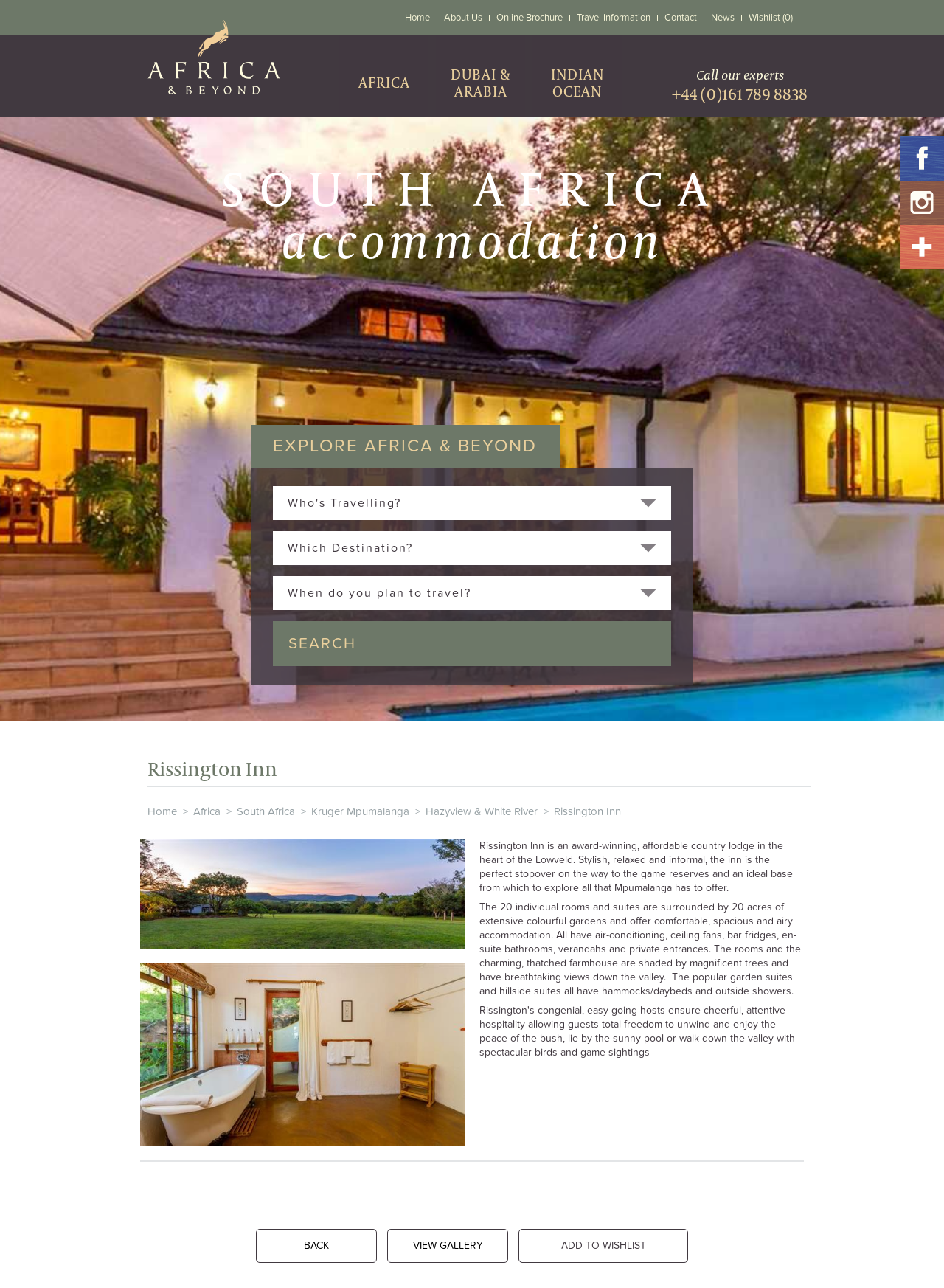What is the location of the inn?
Answer the question with a single word or phrase by looking at the picture.

Mpumalanga, South Africa